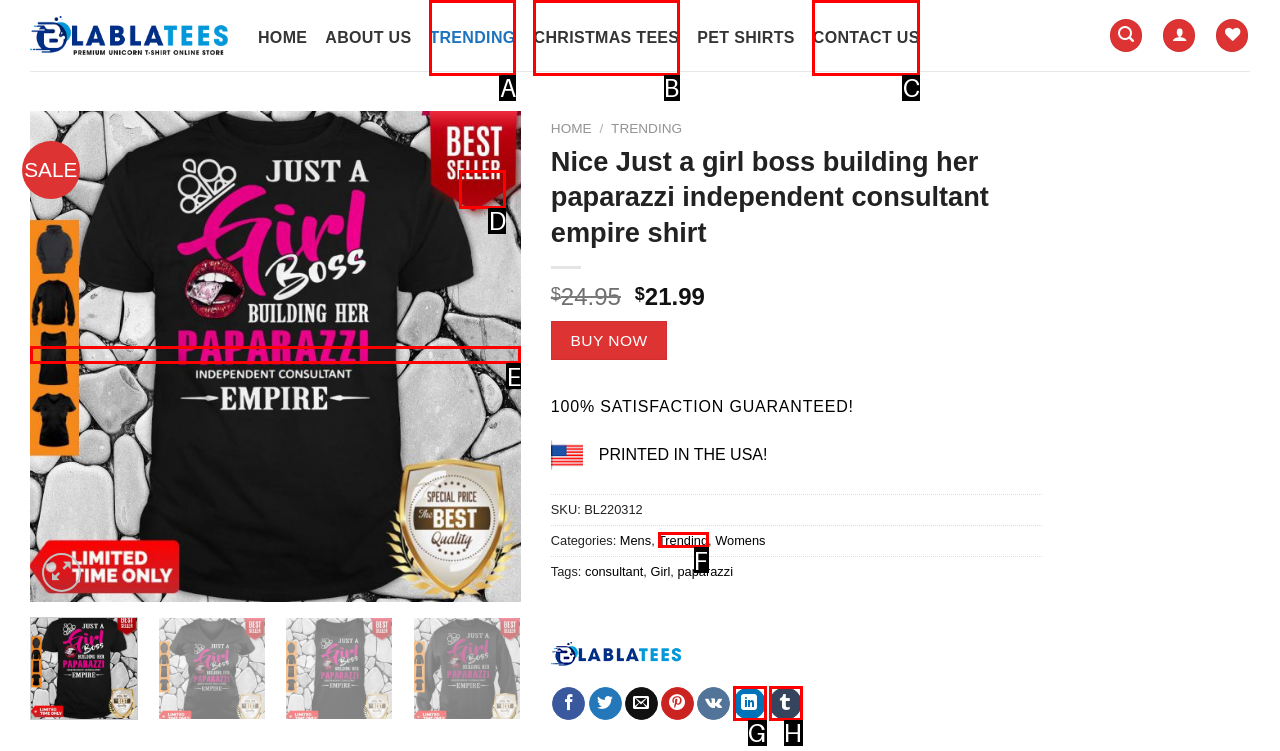Point out the specific HTML element to click to complete this task: Add to wishlist Reply with the letter of the chosen option.

D